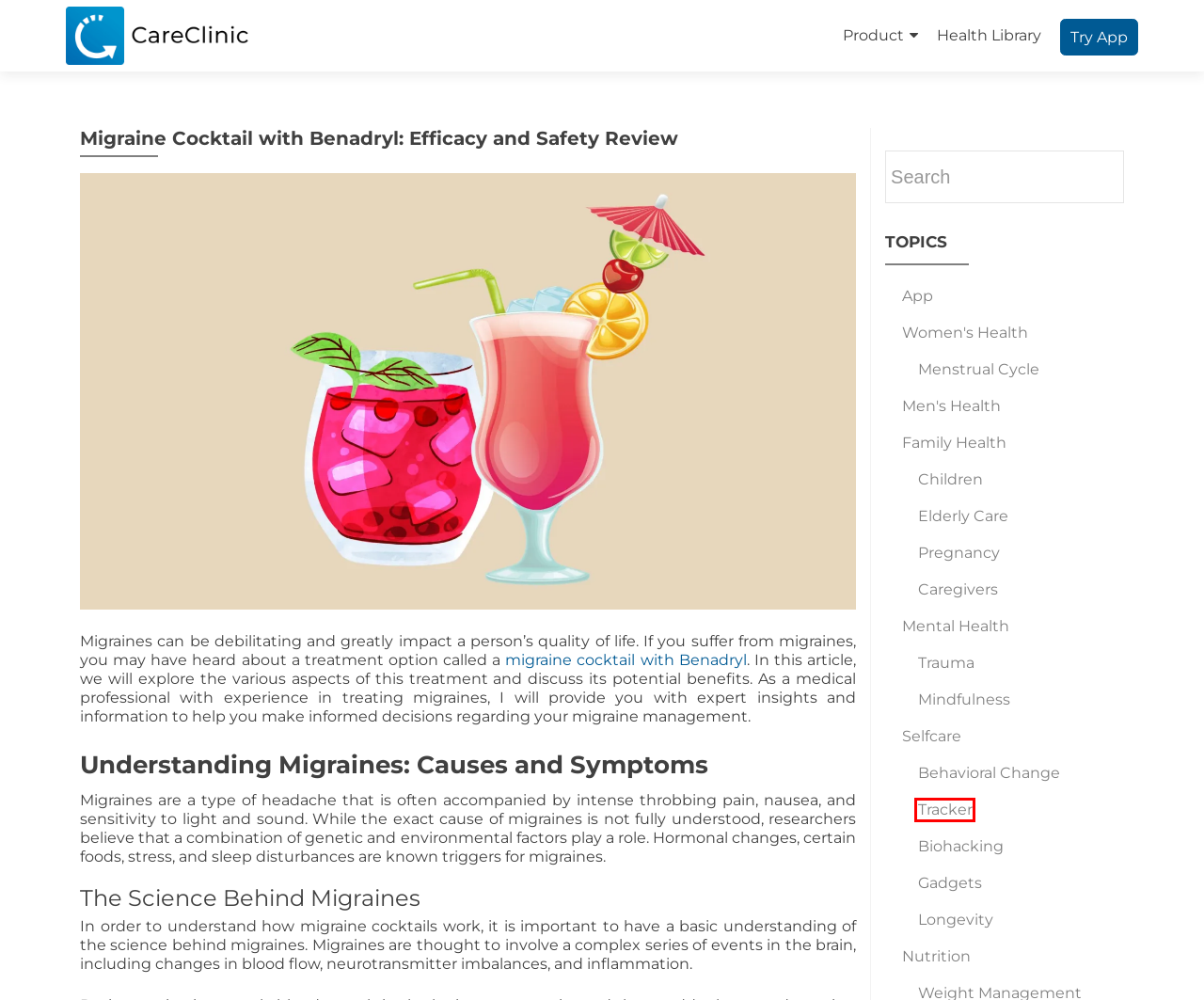A screenshot of a webpage is given with a red bounding box around a UI element. Choose the description that best matches the new webpage shown after clicking the element within the red bounding box. Here are the candidates:
A. Redirecting...
B. CareClinic Features | Reminders, Trackers, Reports
C. Pregnancy Articles
D. Children Articles
E. Tracker Articles
F. Wellness Tracker | App for Patients, Caregivers, Health Enthusiasts
G. Mental Health Articles
H. Longevity Articles

E